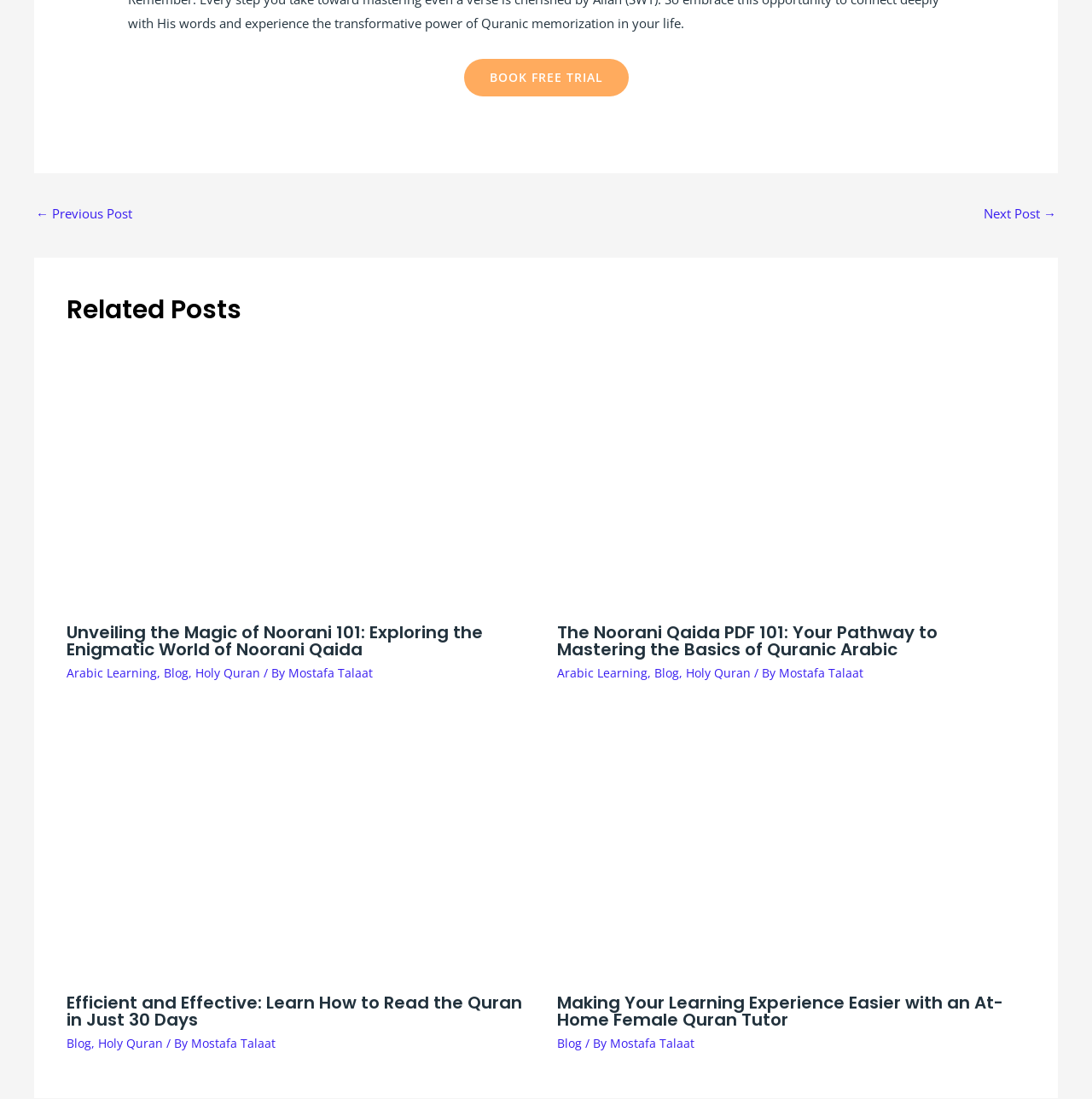What is the purpose of the 'BOOK FREE TRIAL' link?
Refer to the image and give a detailed answer to the question.

The 'BOOK FREE TRIAL' link is prominently displayed at the top of the webpage, suggesting that it is a call-to-action for users to try out a service or product. The purpose of this link is to allow users to book a free trial, likely to experience the benefits of the service or product before committing to a purchase.